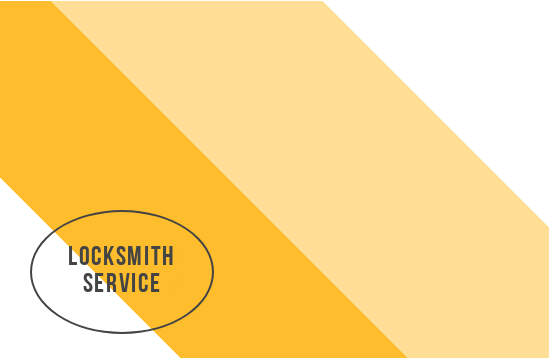Give a one-word or one-phrase response to the question: 
What is the primary color of the angular shapes in the backdrop?

Yellow